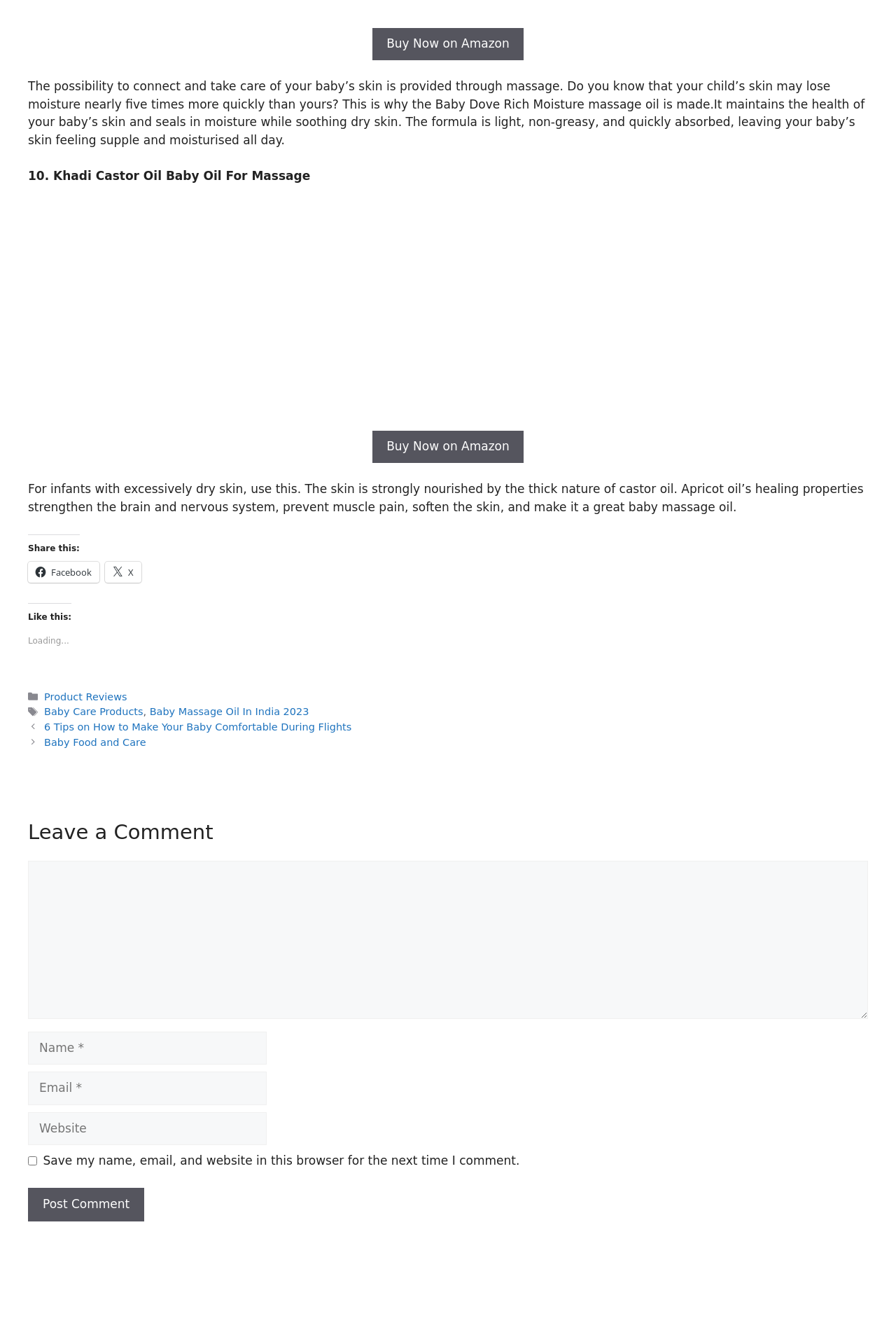Indicate the bounding box coordinates of the clickable region to achieve the following instruction: "Leave a comment."

[0.031, 0.62, 0.969, 0.64]